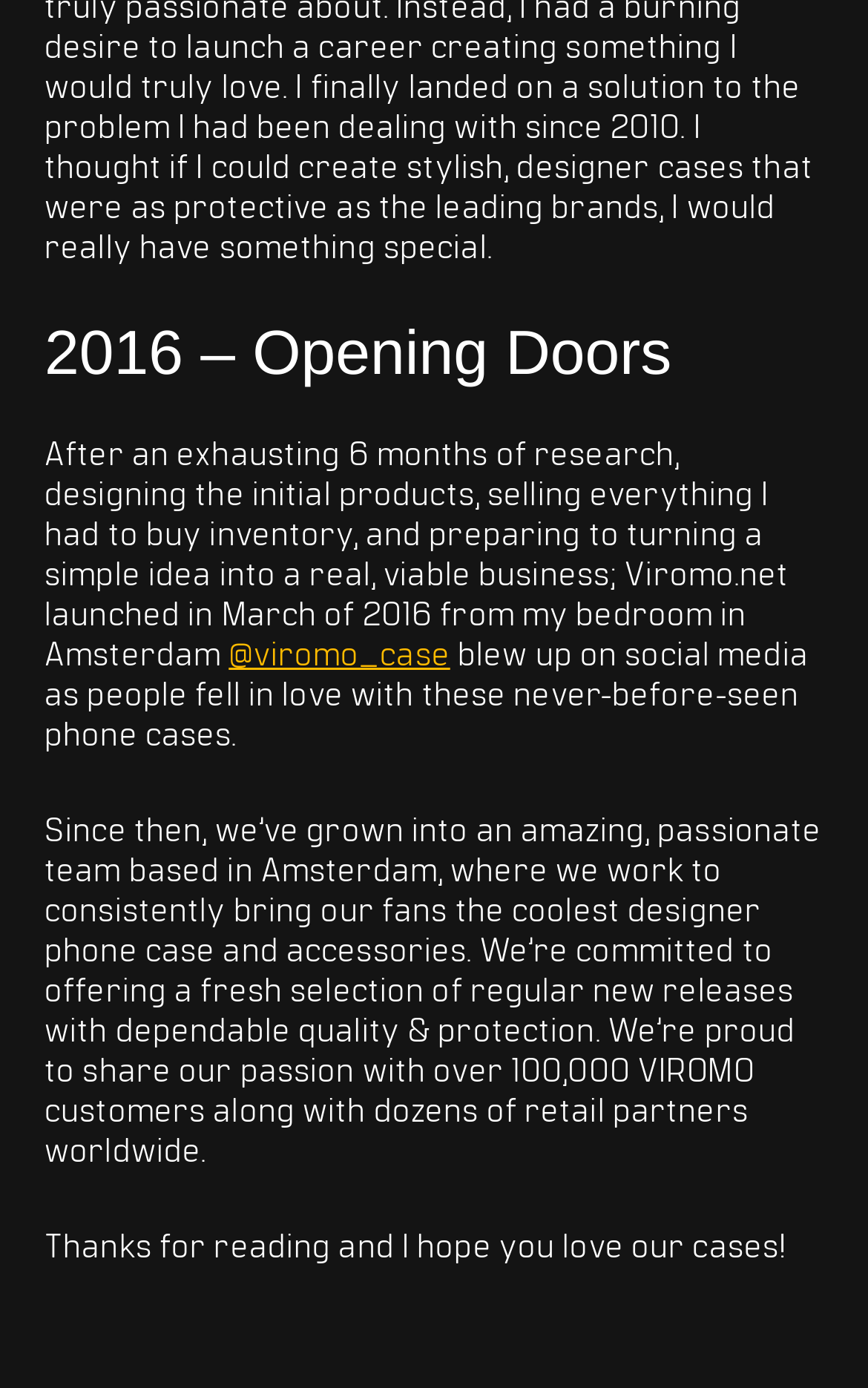Given the description: "@viromo_case", determine the bounding box coordinates of the UI element. The coordinates should be formatted as four float numbers between 0 and 1, [left, top, right, bottom].

[0.263, 0.456, 0.519, 0.485]